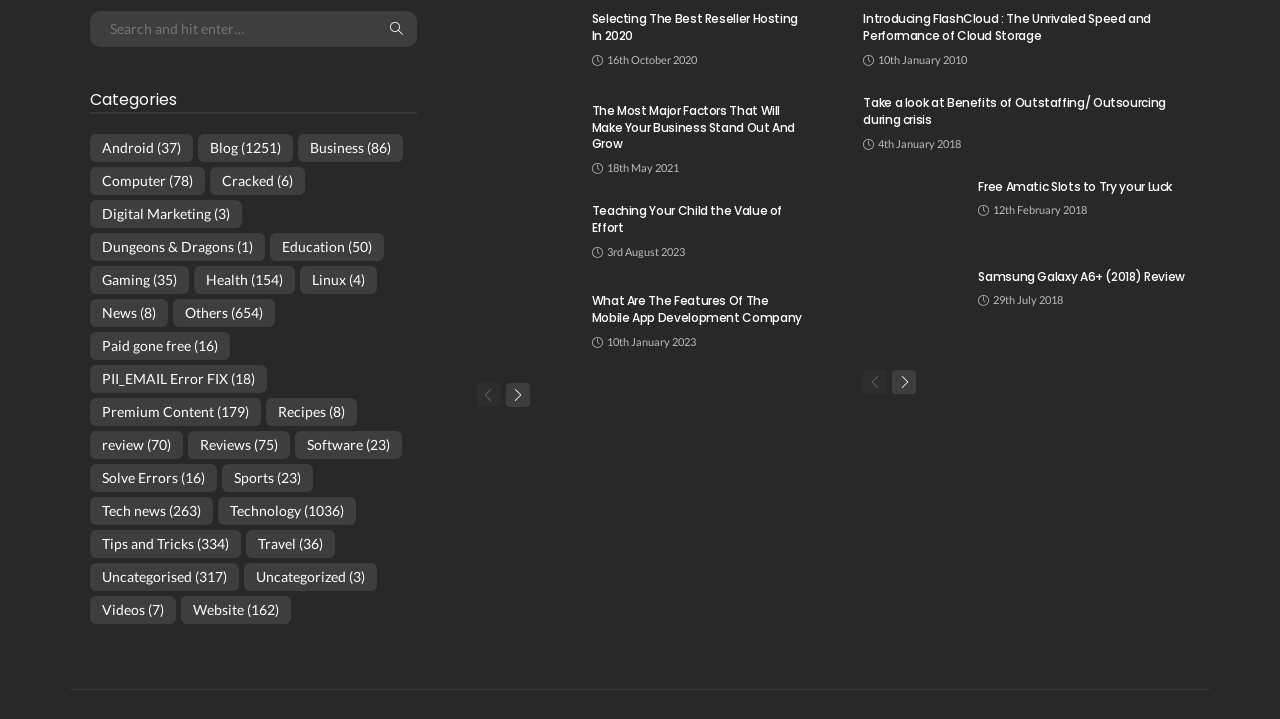What is the category with the fewest items?
Please respond to the question with a detailed and well-explained answer.

I looked at the list of categories and their corresponding item counts. The category with the fewest items is Cracked, with 6 items.